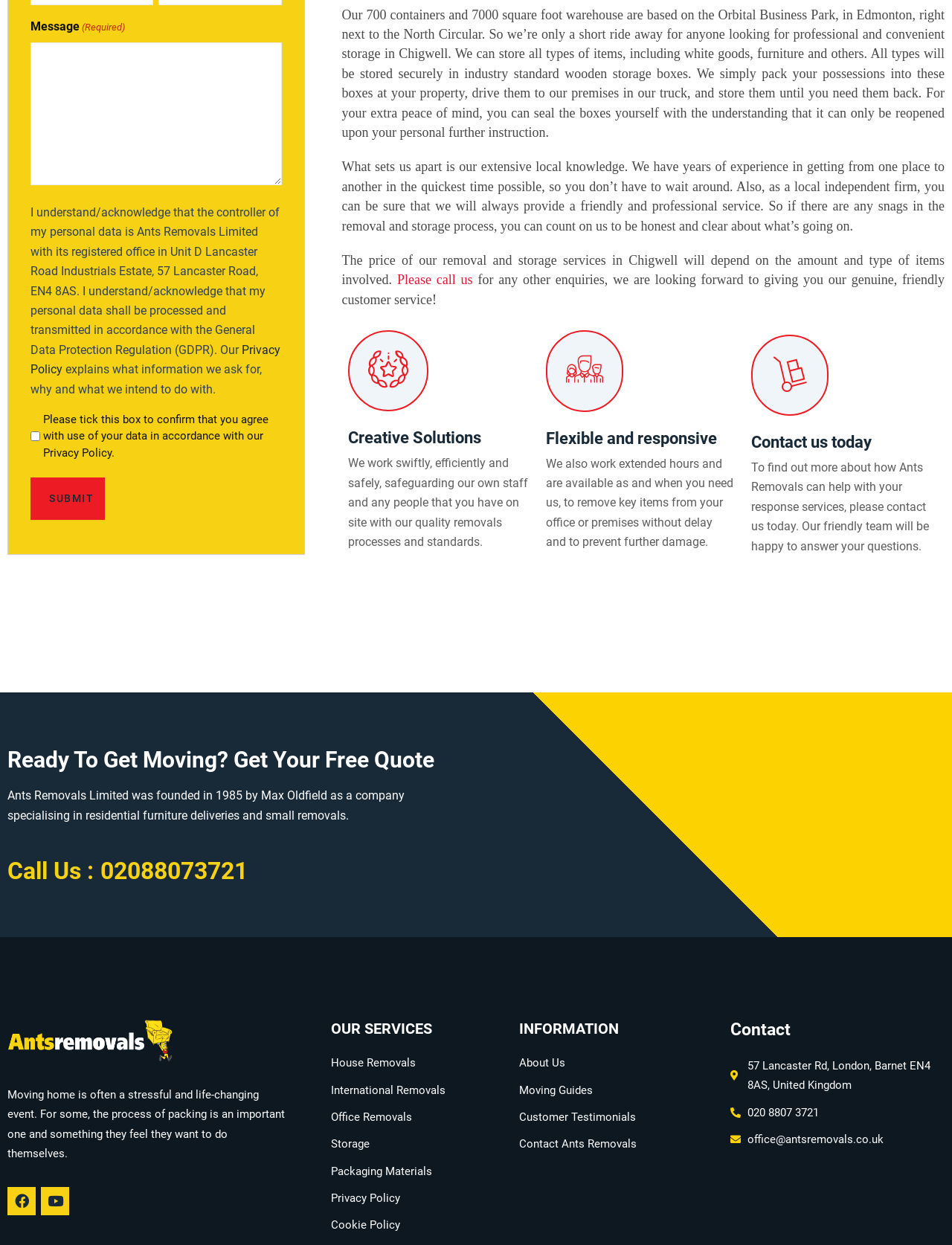Identify the bounding box coordinates for the element you need to click to achieve the following task: "Click the Submit button". Provide the bounding box coordinates as four float numbers between 0 and 1, in the form [left, top, right, bottom].

[0.032, 0.384, 0.11, 0.417]